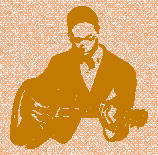Generate a comprehensive caption that describes the image.

The image features a stylized depiction of legendary guitarist Charlie Christian, who is renowned for his pivotal role in the development of electric guitar skills in jazz music. In the image, Christian is portrayed elegantly in a suit, intently focused on playing his guitar, which symbolizes his deep connection to the instrument and his influence on many musicians who followed. The warm, monochromatic tones highlight his significance in the history of music, emphasizing his lasting legacy. This image serves as a visual tribute to Christian's contributions, coinciding with the promotion of a limited edition book celebrating his life and artistry, the "Charlie Christian 100 Year Legacy," which showcases photos and stories that capture his remarkable impact on music and culture.